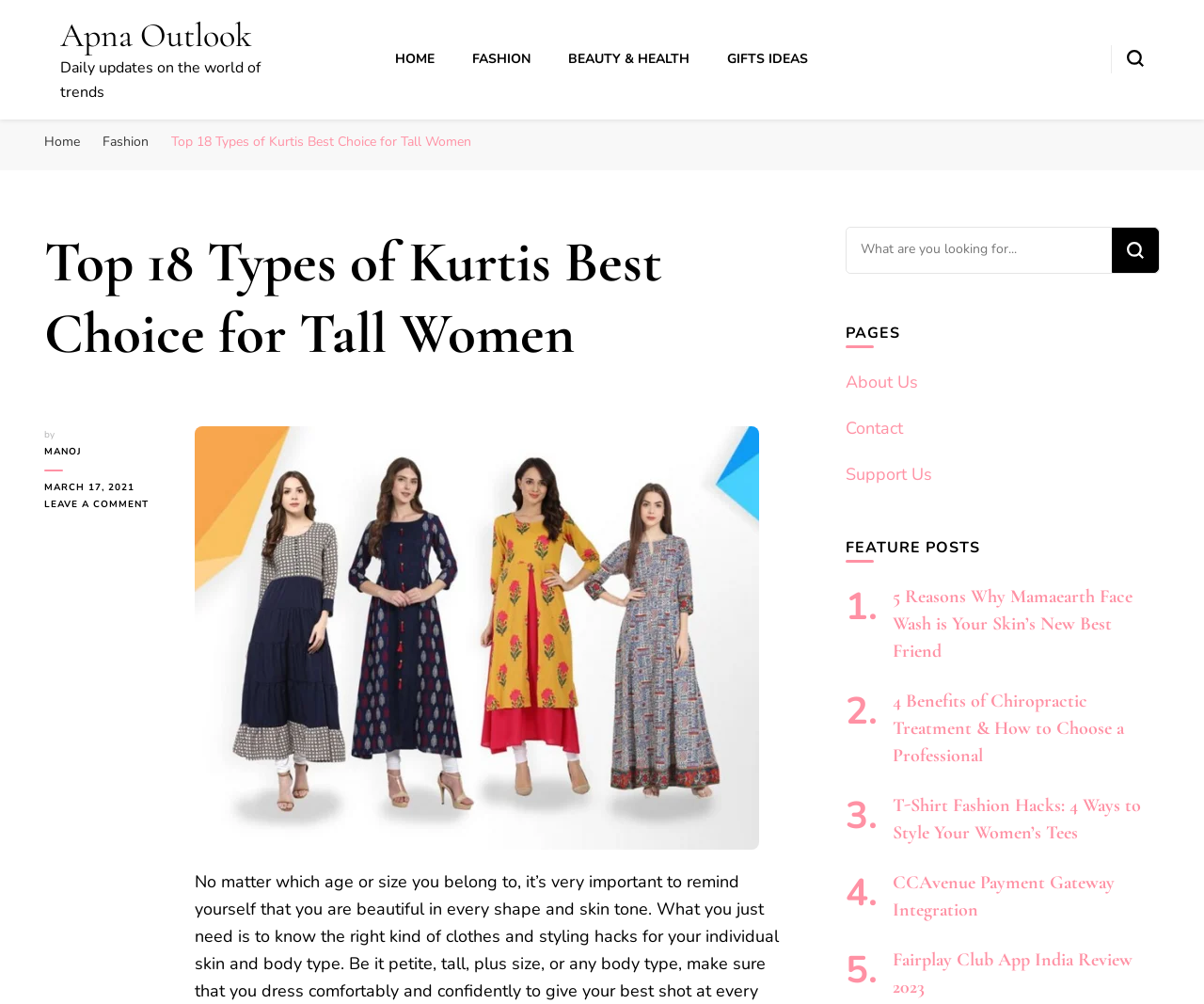Can you specify the bounding box coordinates for the region that should be clicked to fulfill this instruction: "Click on About Us".

[0.702, 0.369, 0.762, 0.392]